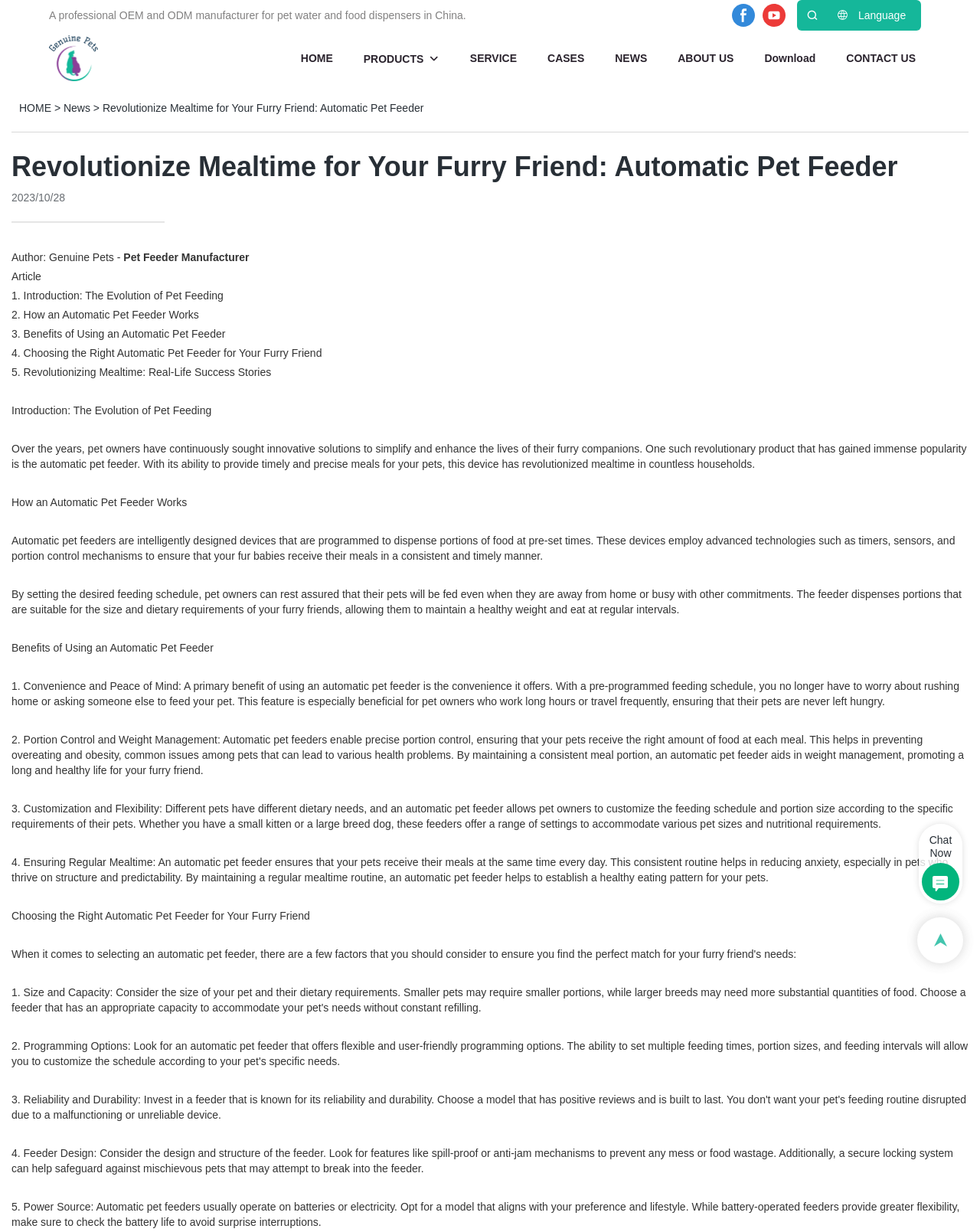Locate the bounding box coordinates of the element to click to perform the following action: 'Click the CONTACT US link'. The coordinates should be given as four float values between 0 and 1, in the form of [left, top, right, bottom].

[0.863, 0.04, 0.934, 0.055]